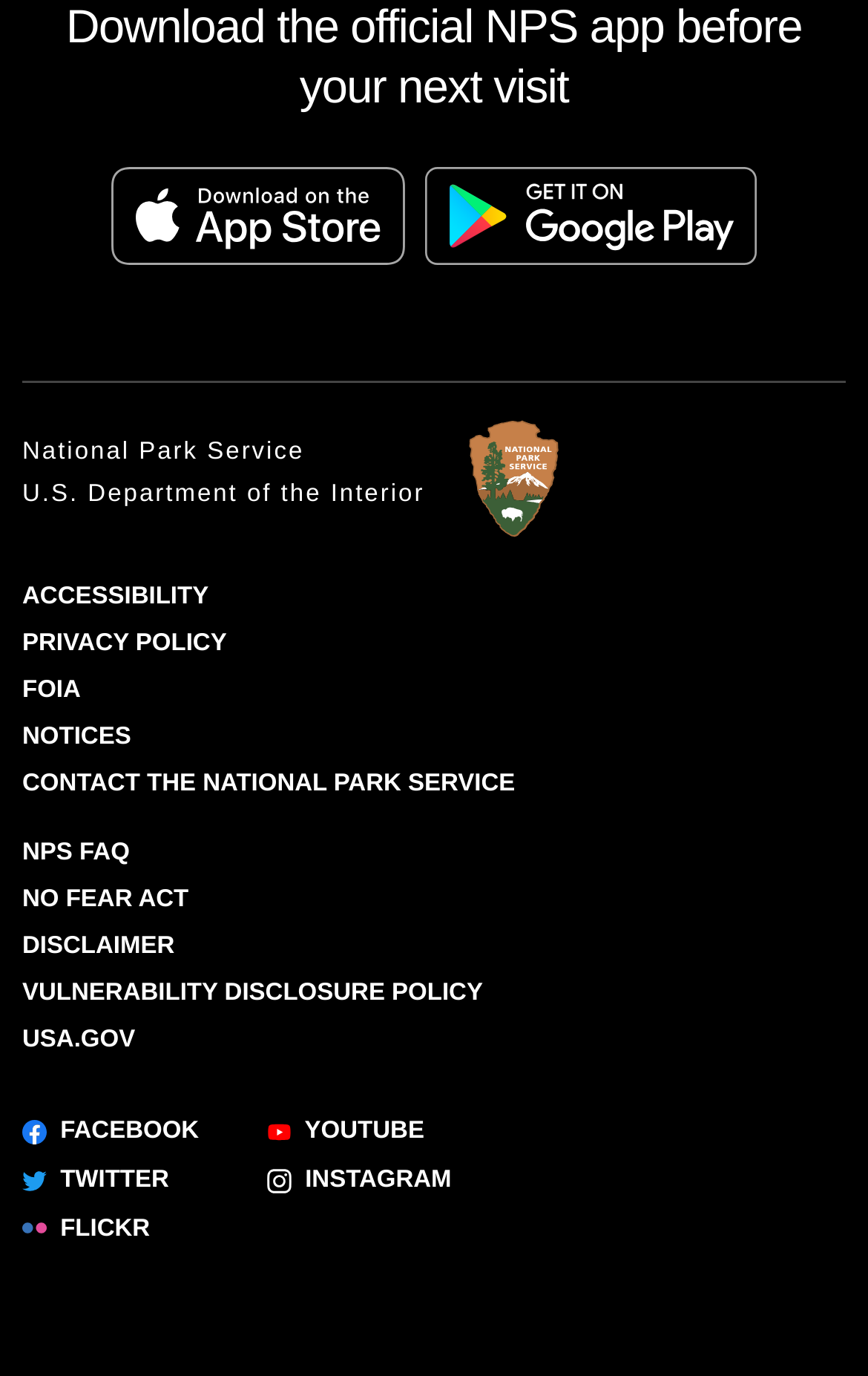Kindly determine the bounding box coordinates for the clickable area to achieve the given instruction: "Contact the National Park Service".

[0.026, 0.56, 0.593, 0.579]